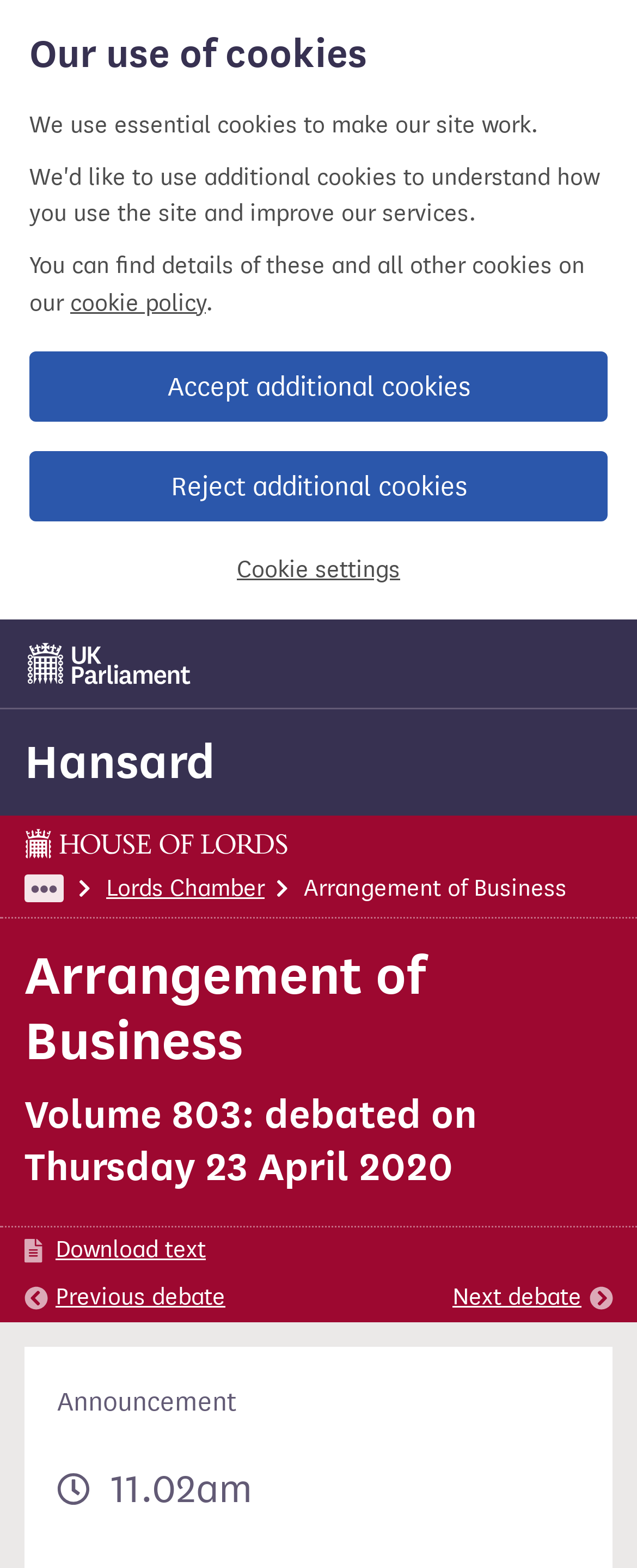Using the given description, provide the bounding box coordinates formatted as (top-left x, top-left y, bottom-right x, bottom-right y), with all values being floating point numbers between 0 and 1. Description: Hansard

[0.038, 0.467, 0.338, 0.504]